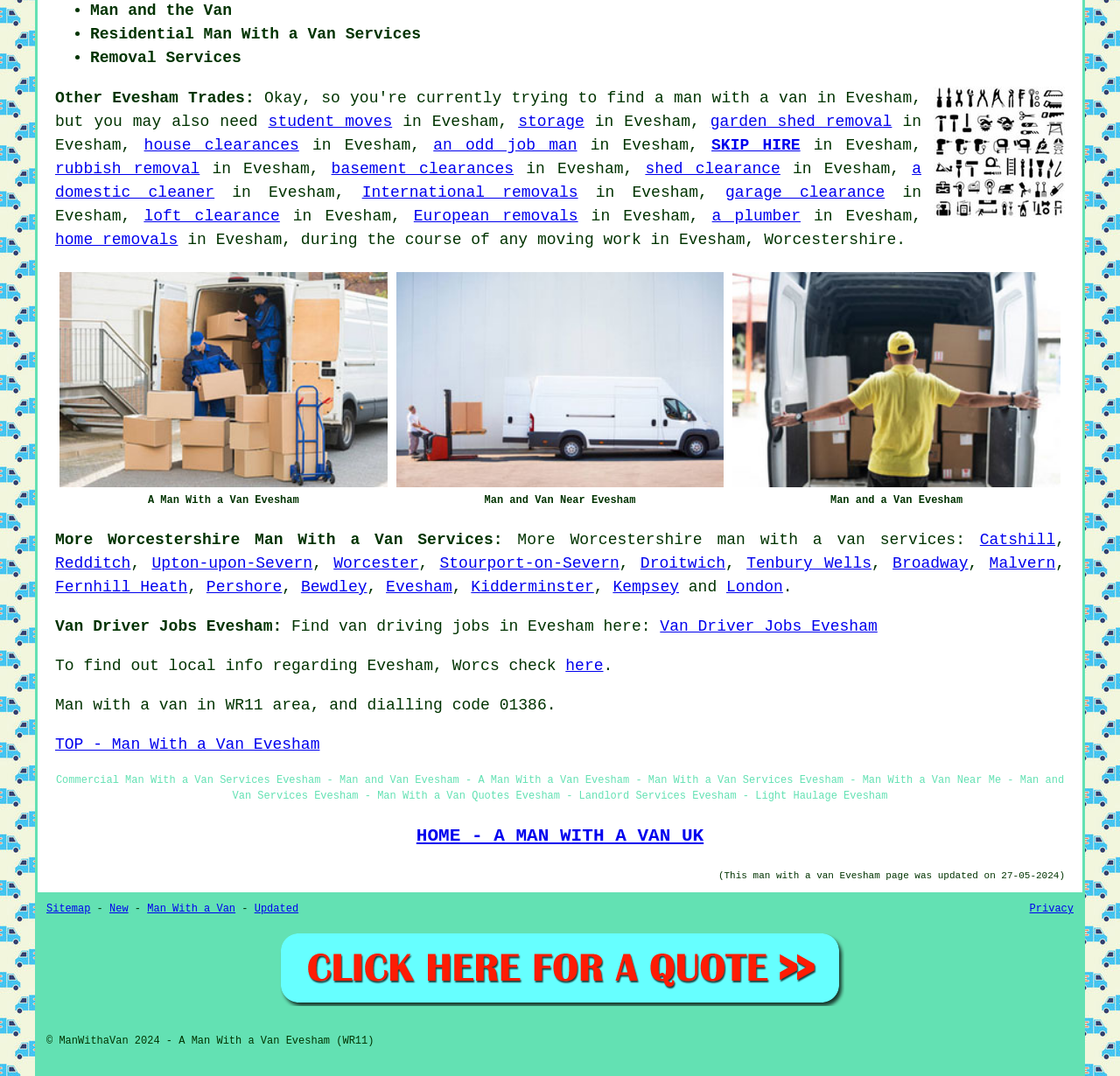Extract the bounding box of the UI element described as: "a plumber".

[0.636, 0.193, 0.715, 0.209]